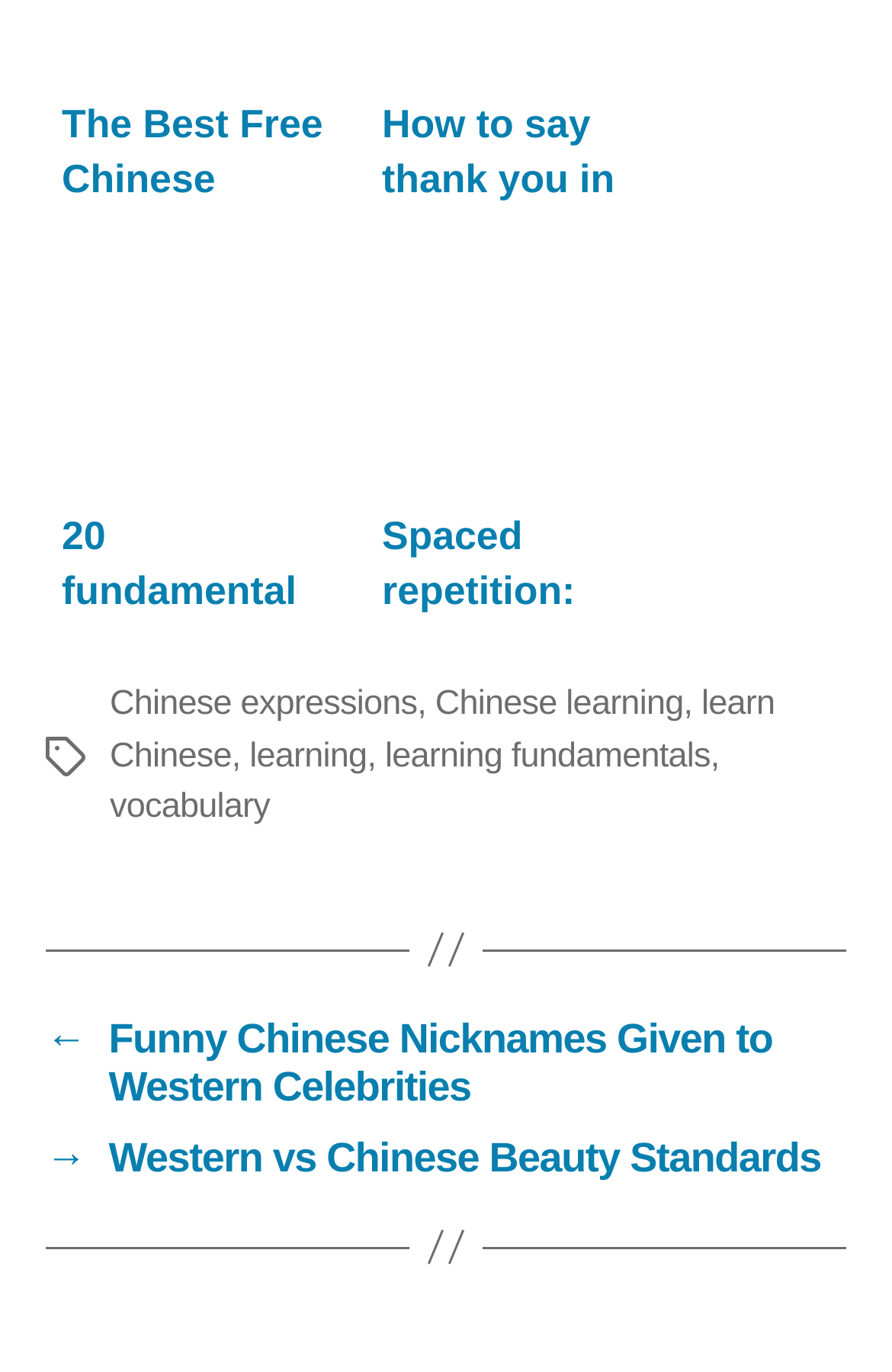Find and indicate the bounding box coordinates of the region you should select to follow the given instruction: "Follow on Twitter".

None